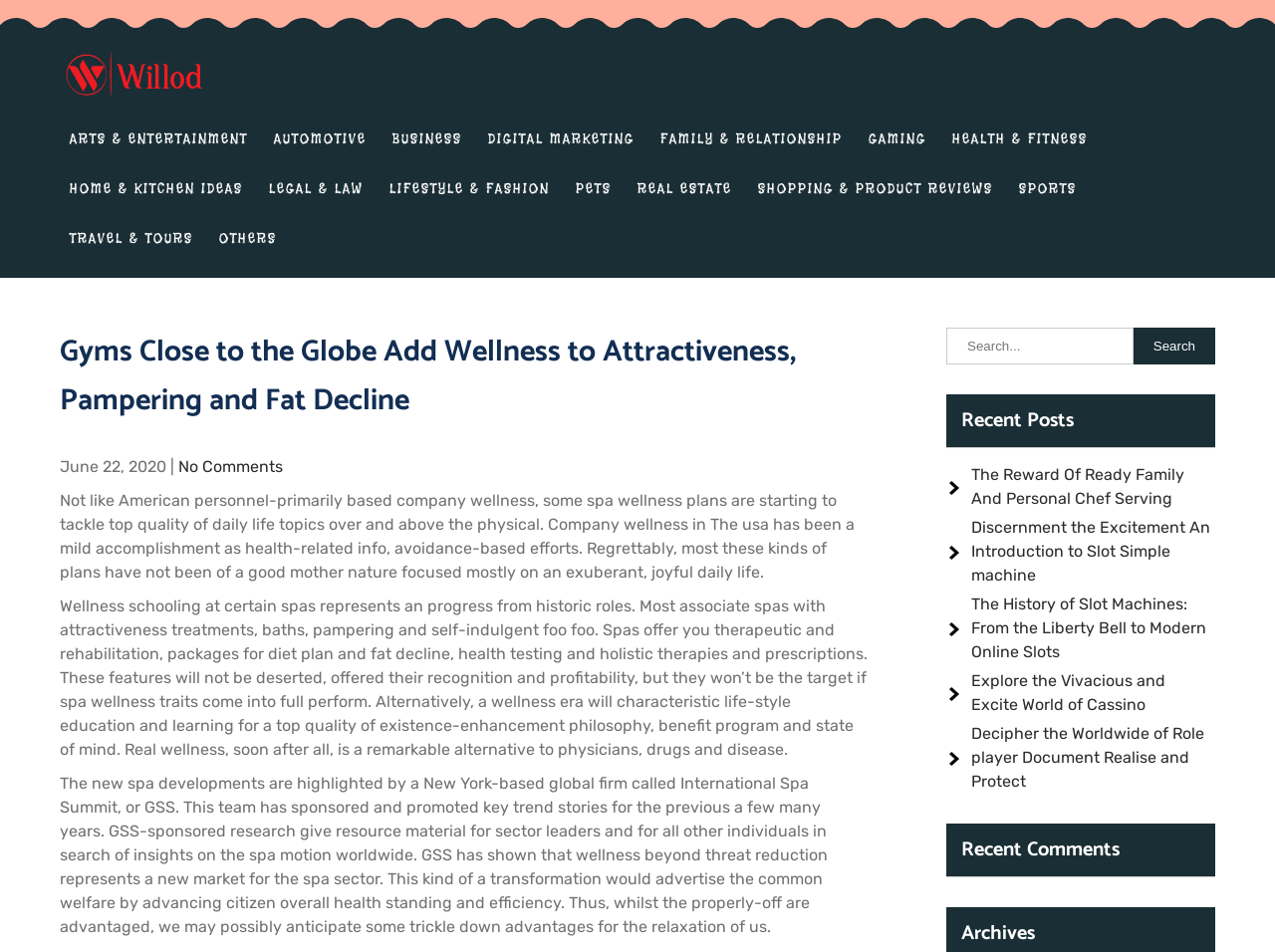Show me the bounding box coordinates of the clickable region to achieve the task as per the instruction: "Click on the 'ARTS & ENTERTAINMENT' link".

[0.047, 0.119, 0.202, 0.172]